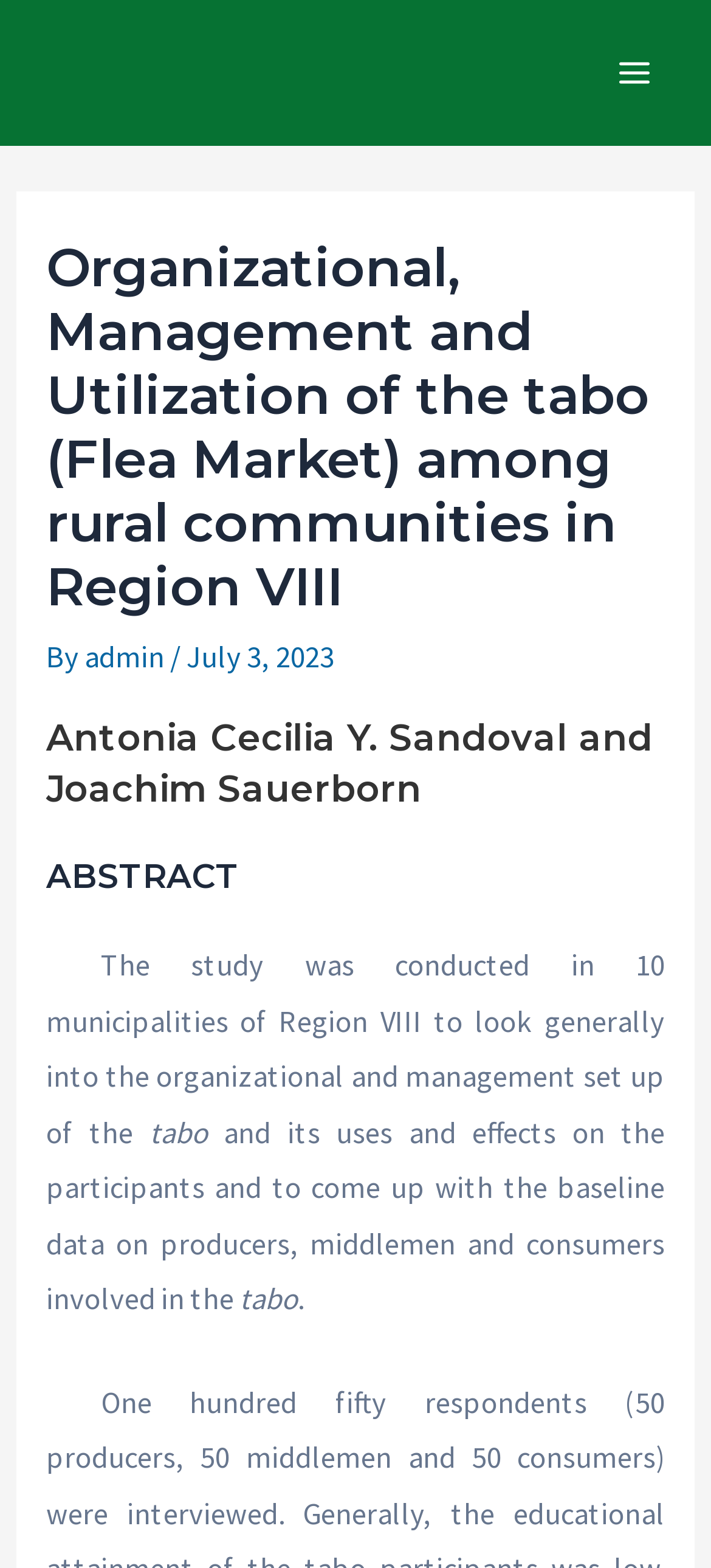Given the element description "April 2019", identify the bounding box of the corresponding UI element.

None